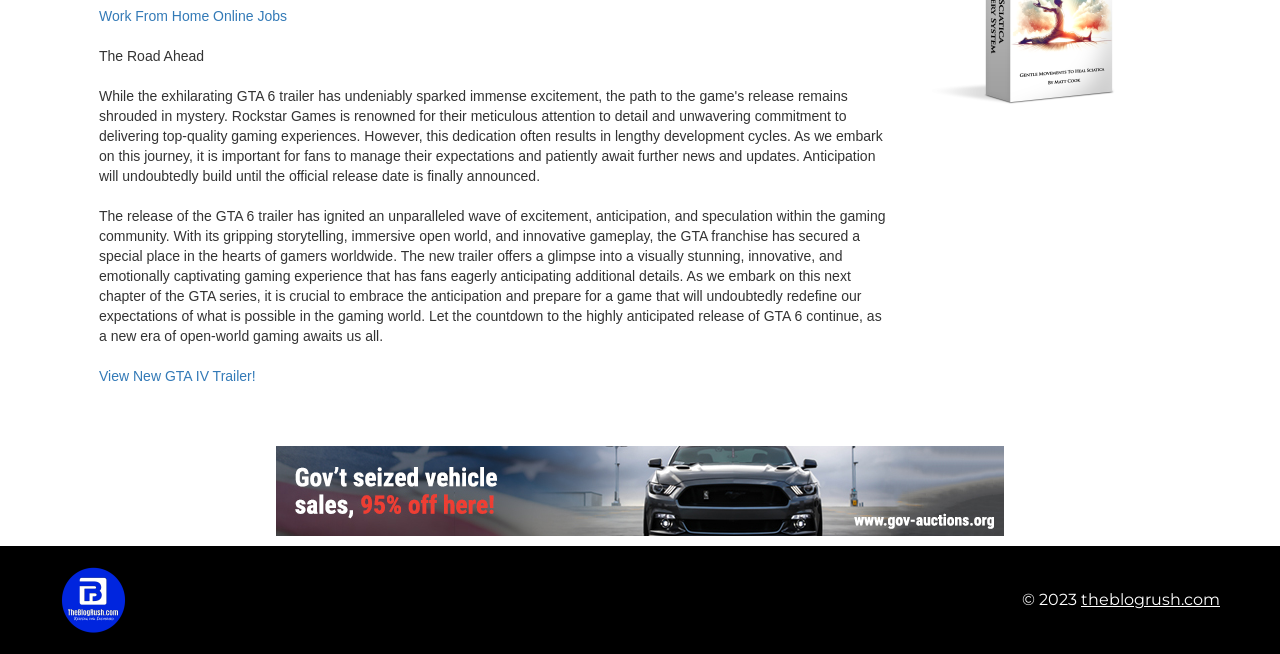Using the format (top-left x, top-left y, bottom-right x, bottom-right y), provide the bounding box coordinates for the described UI element. All values should be floating point numbers between 0 and 1: Post a Sourcing Request Now

None